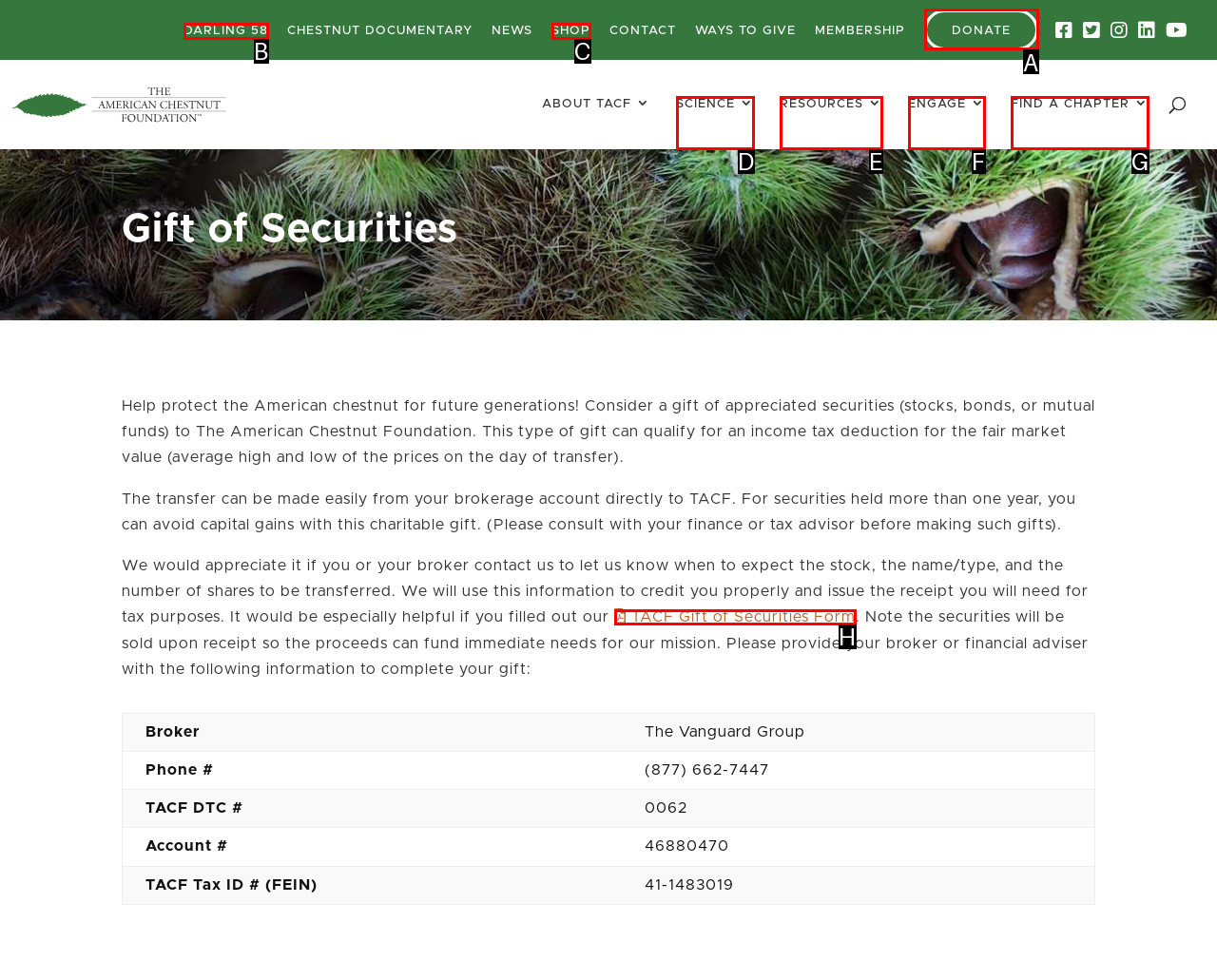With the provided description: Darling 58, select the most suitable HTML element. Respond with the letter of the selected option.

B